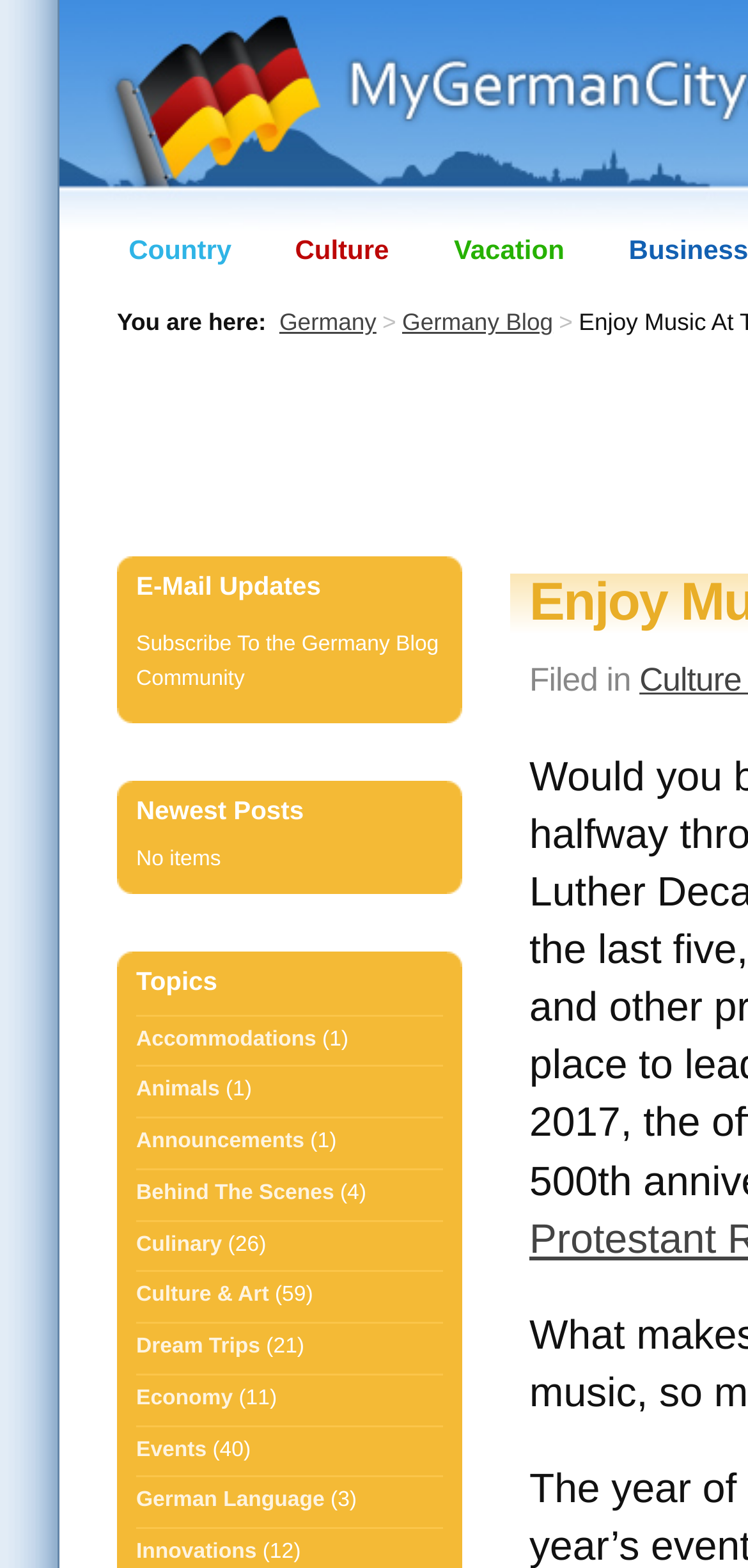Please locate the clickable area by providing the bounding box coordinates to follow this instruction: "View posts under the topic Accommodations".

[0.182, 0.649, 0.423, 0.676]